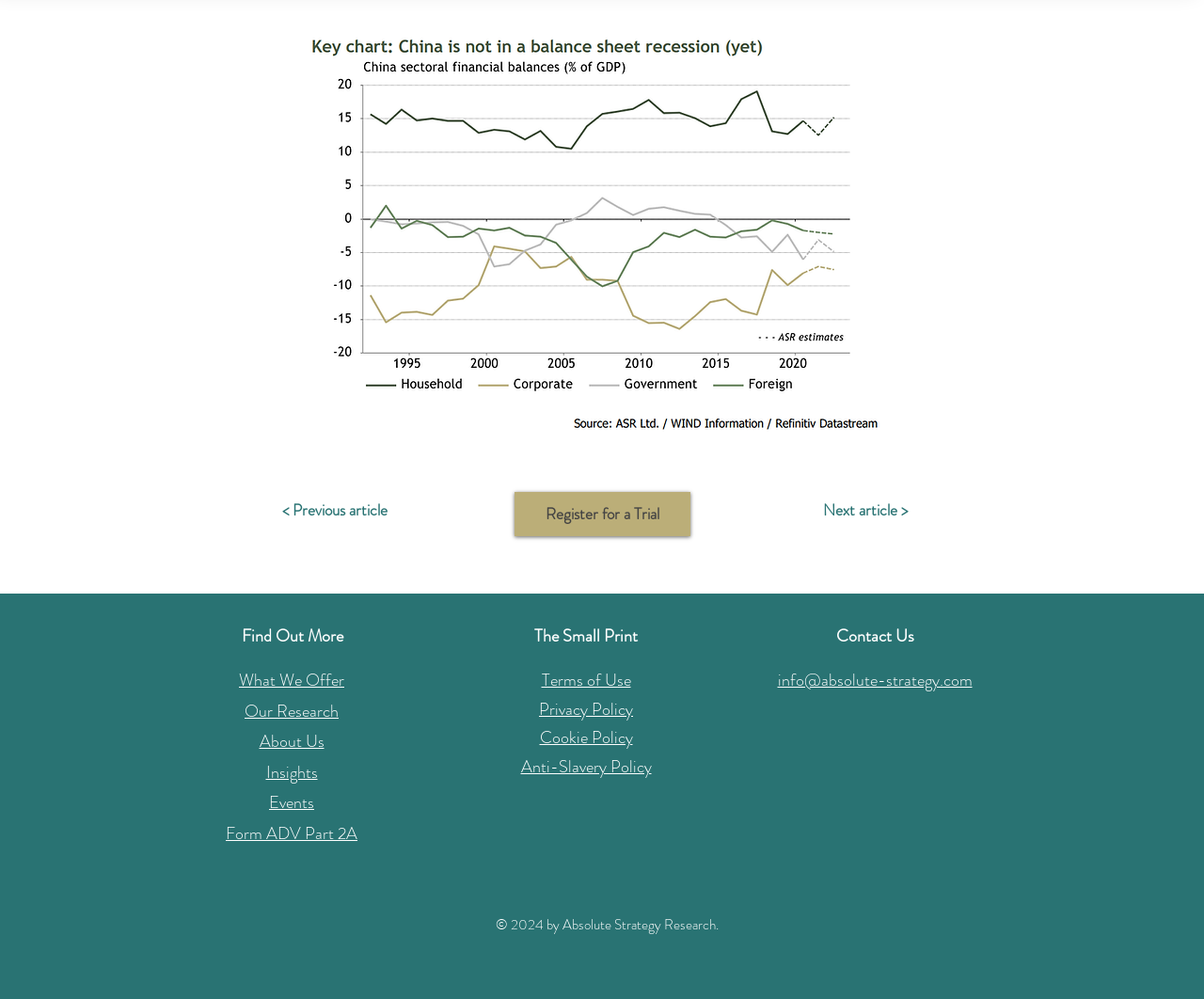Please find and report the bounding box coordinates of the element to click in order to perform the following action: "Contact us". The coordinates should be expressed as four float numbers between 0 and 1, in the format [left, top, right, bottom].

[0.586, 0.627, 0.867, 0.645]